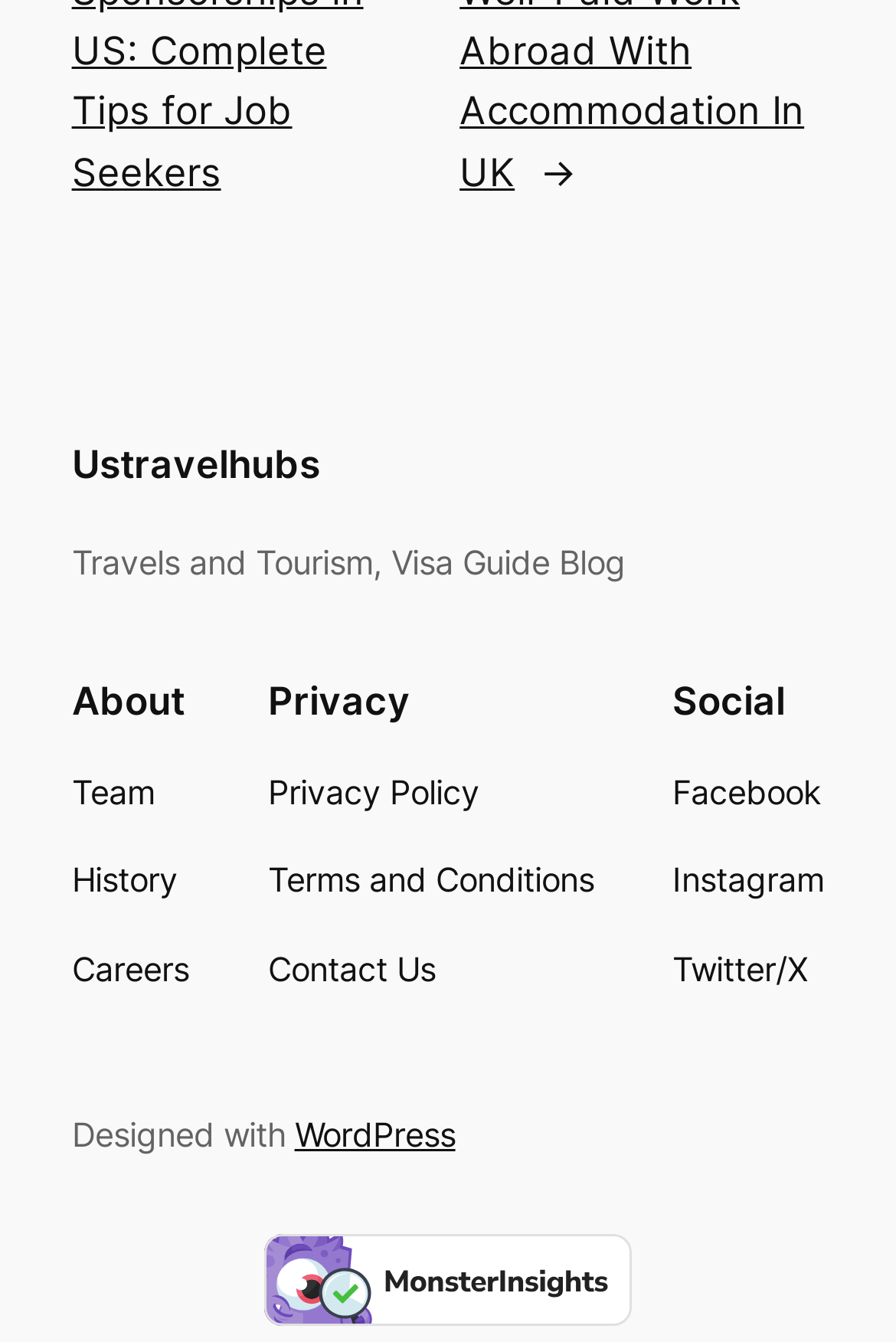Please locate the bounding box coordinates of the region I need to click to follow this instruction: "read Privacy Policy".

[0.299, 0.572, 0.535, 0.61]